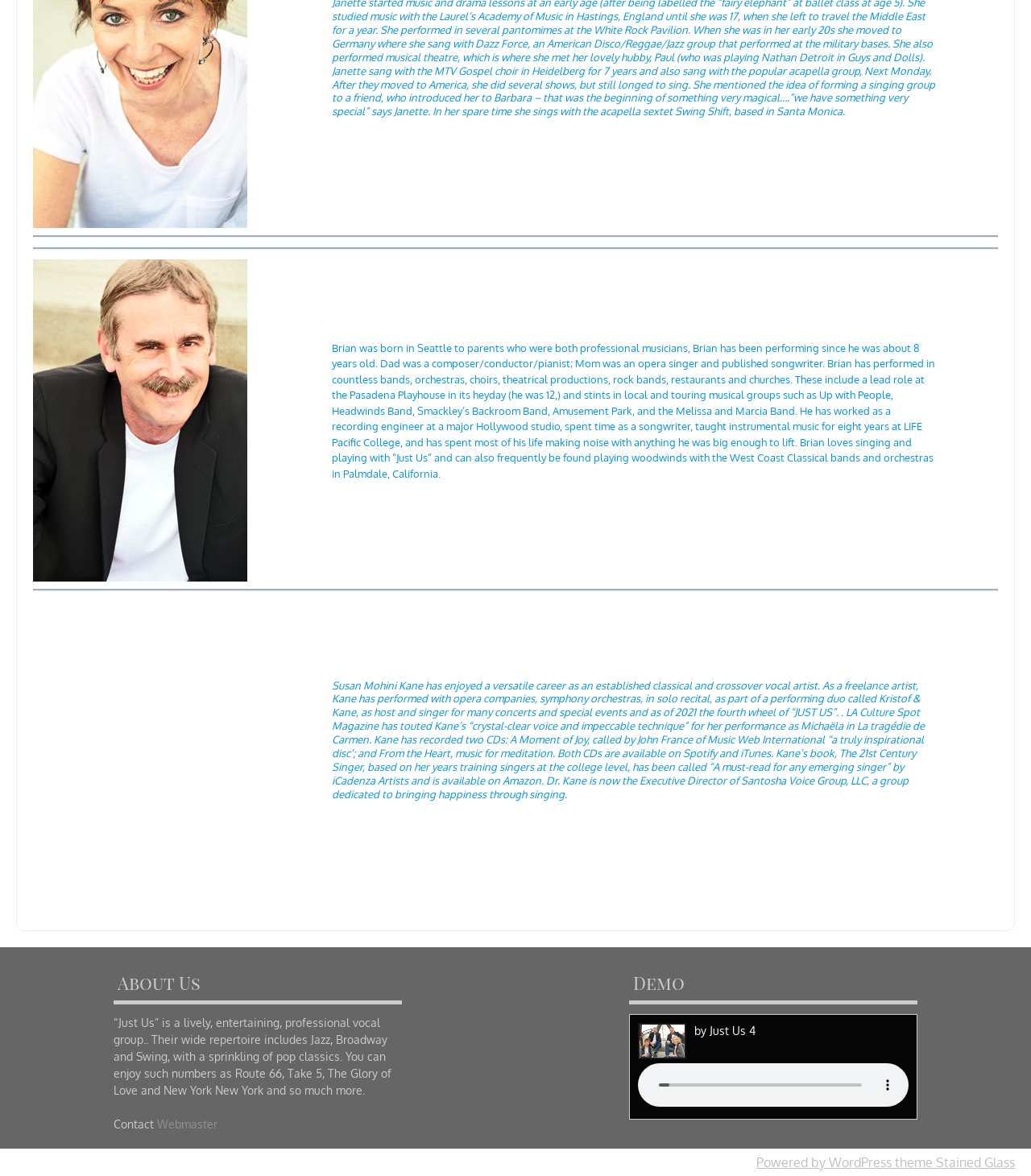Using the elements shown in the image, answer the question comprehensively: What is the name of the organization founded by Susan Mohini Kane?

According to Susan Mohini Kane's biography, she is the Executive Director of Santosha Voice Group, LLC, a group dedicated to bringing happiness through singing.